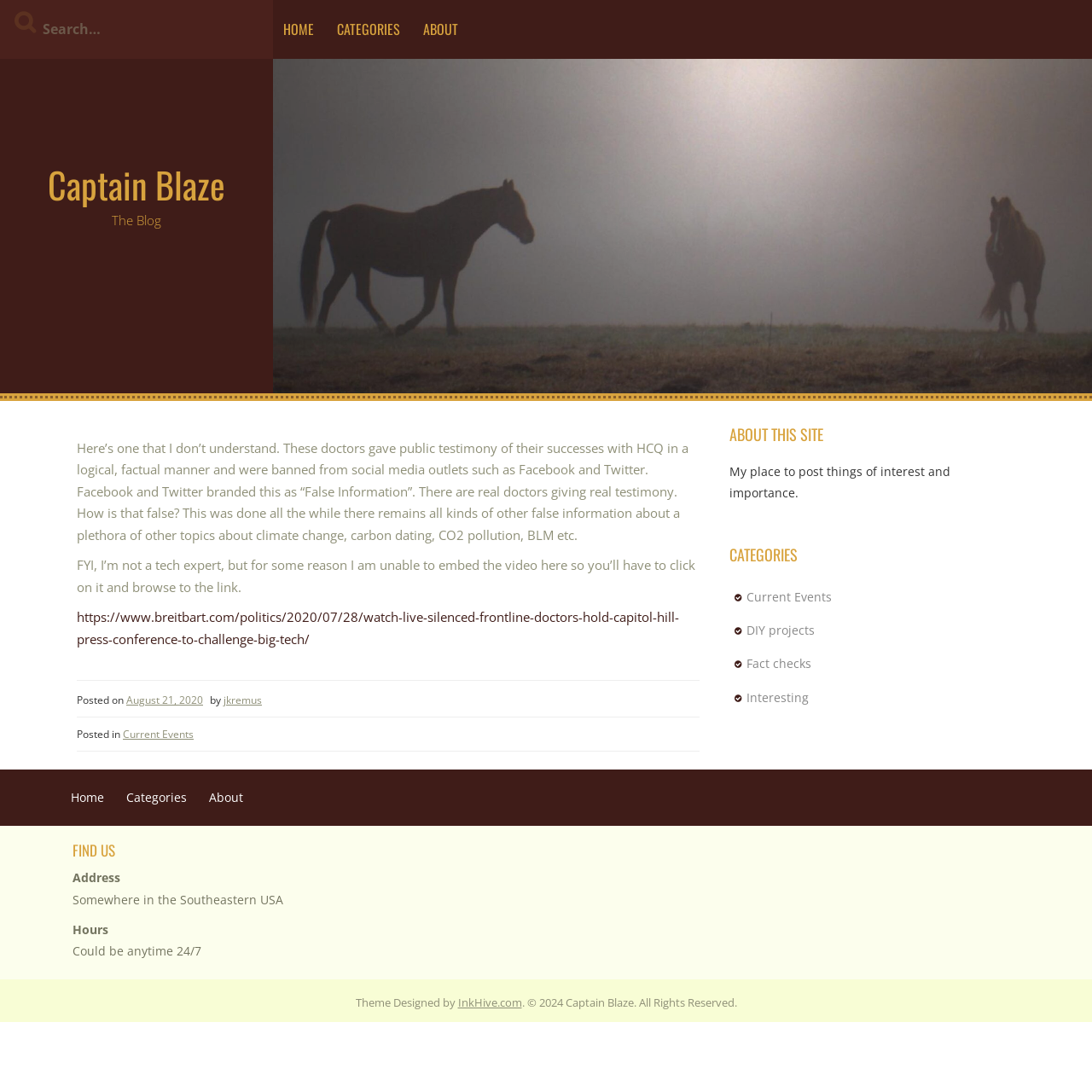What is the copyright year of the website?
Using the visual information, respond with a single word or phrase.

2024